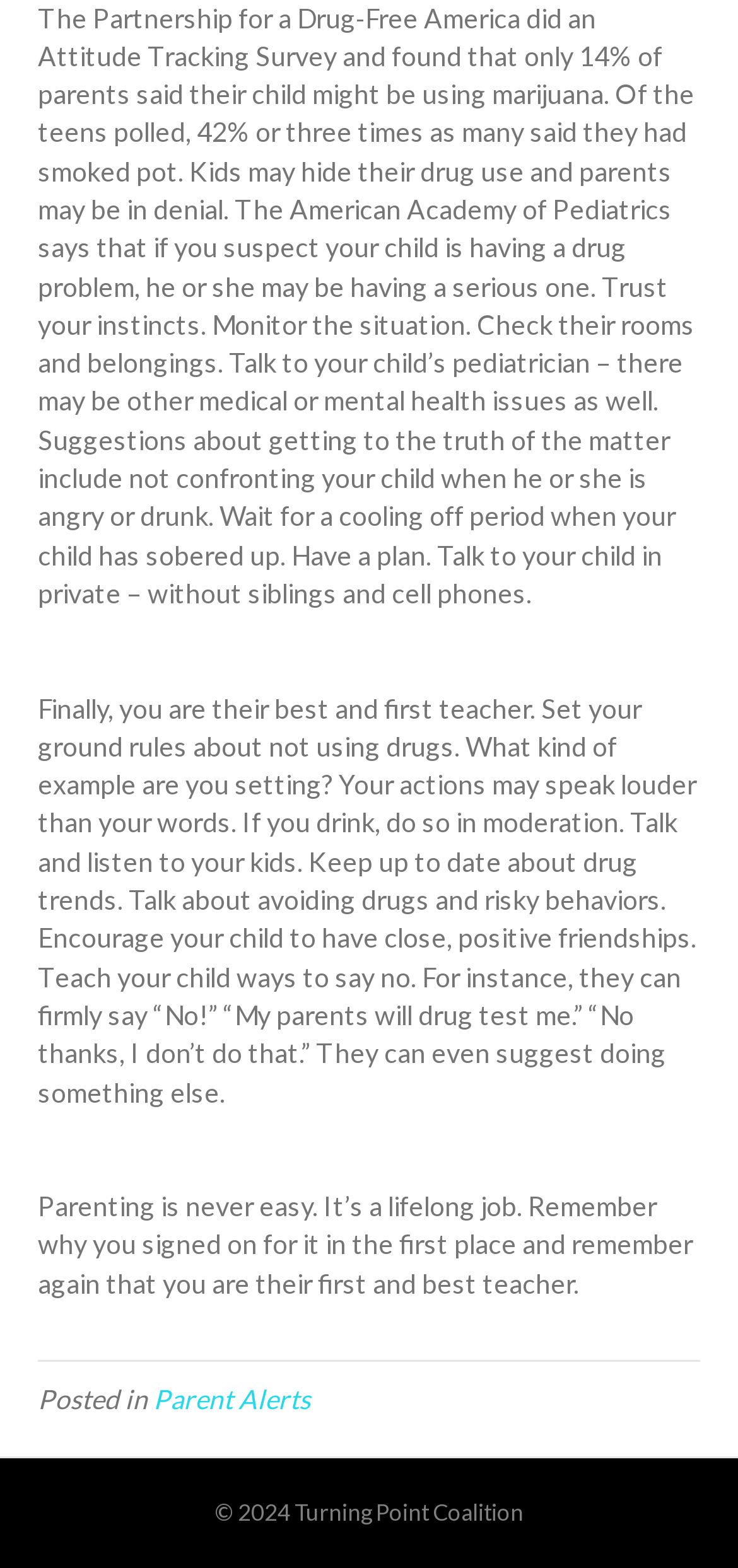What is the role of parents in teaching their children about drug use?
Answer briefly with a single word or phrase based on the image.

First and best teacher